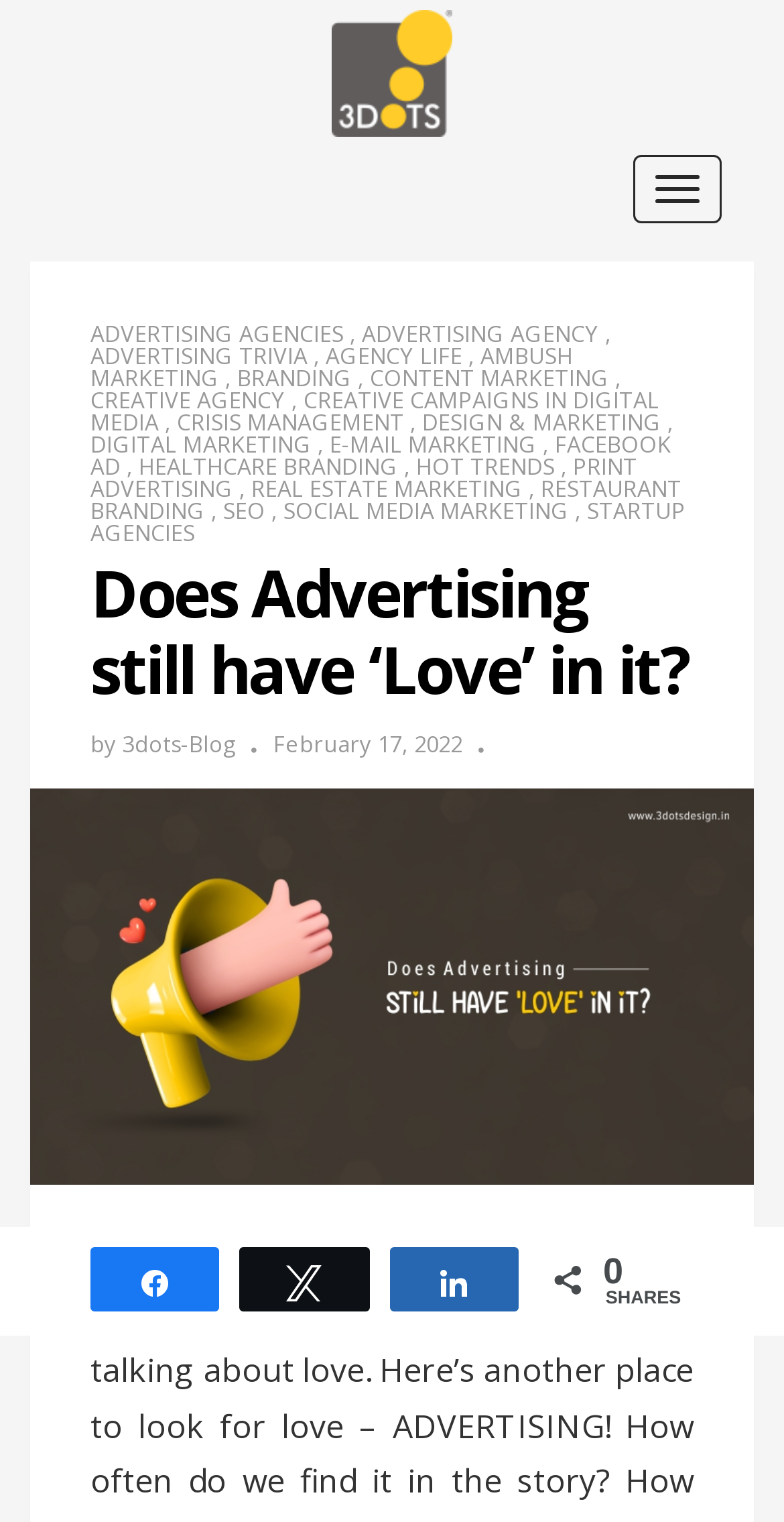Determine the bounding box for the described HTML element: "Creative Campaigns in Digital Media". Ensure the coordinates are four float numbers between 0 and 1 in the format [left, top, right, bottom].

[0.115, 0.252, 0.841, 0.287]